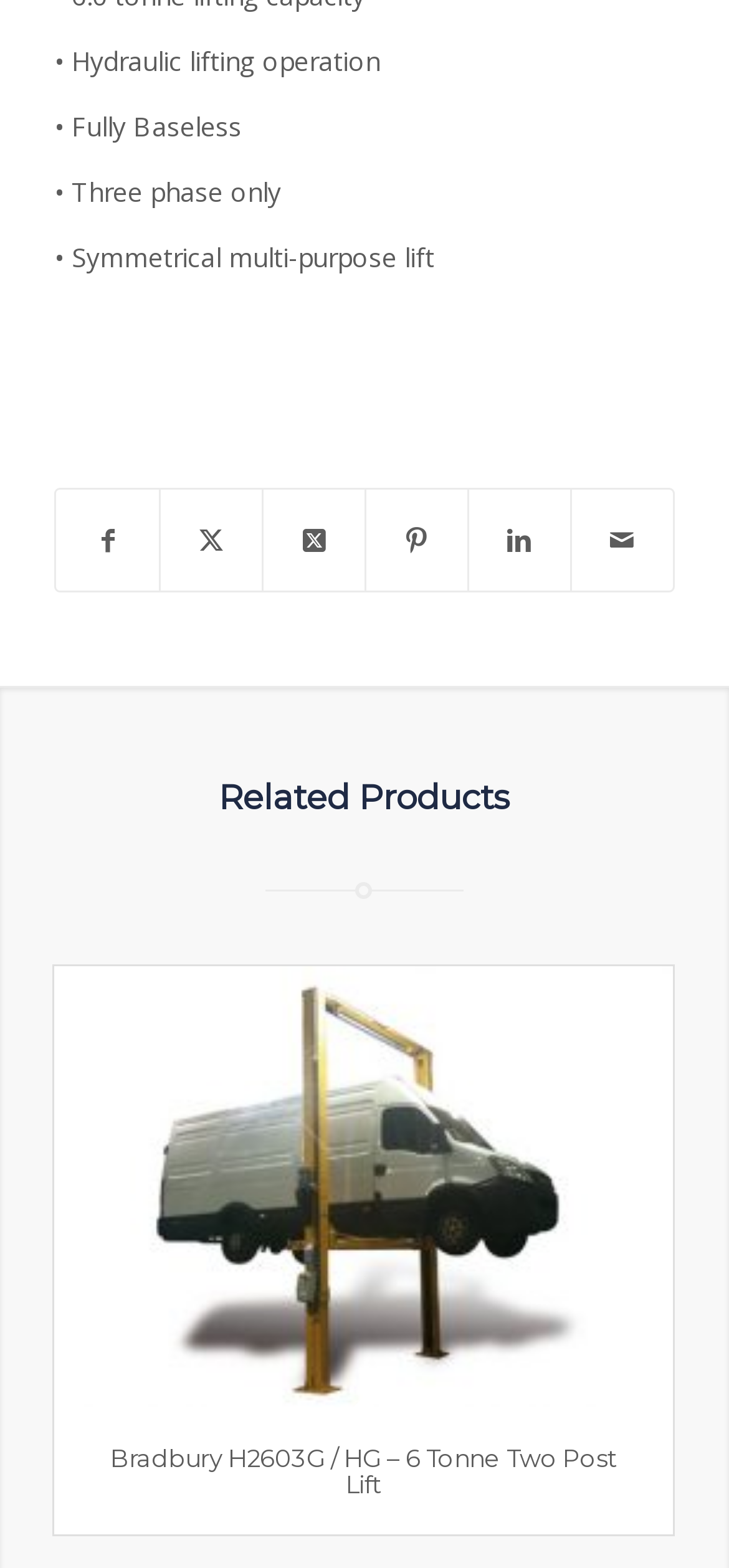Pinpoint the bounding box coordinates of the element that must be clicked to accomplish the following instruction: "View related product". The coordinates should be in the format of four float numbers between 0 and 1, i.e., [left, top, right, bottom].

[0.075, 0.617, 0.922, 0.897]